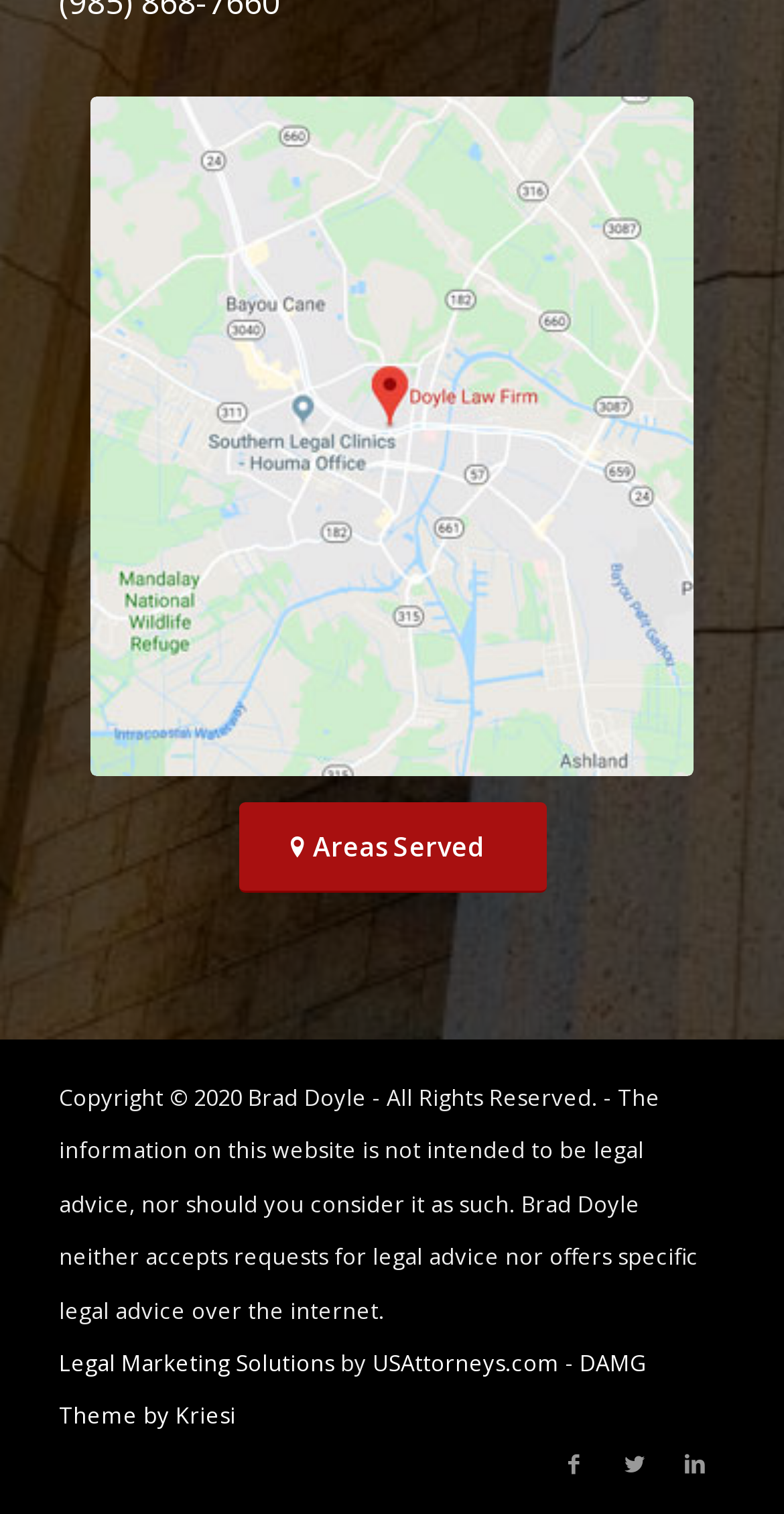Based on the element description DAMG Theme by Kriesi, identify the bounding box of the UI element in the given webpage screenshot. The coordinates should be in the format (top-left x, top-left y, bottom-right x, bottom-right y) and must be between 0 and 1.

[0.075, 0.89, 0.826, 0.945]